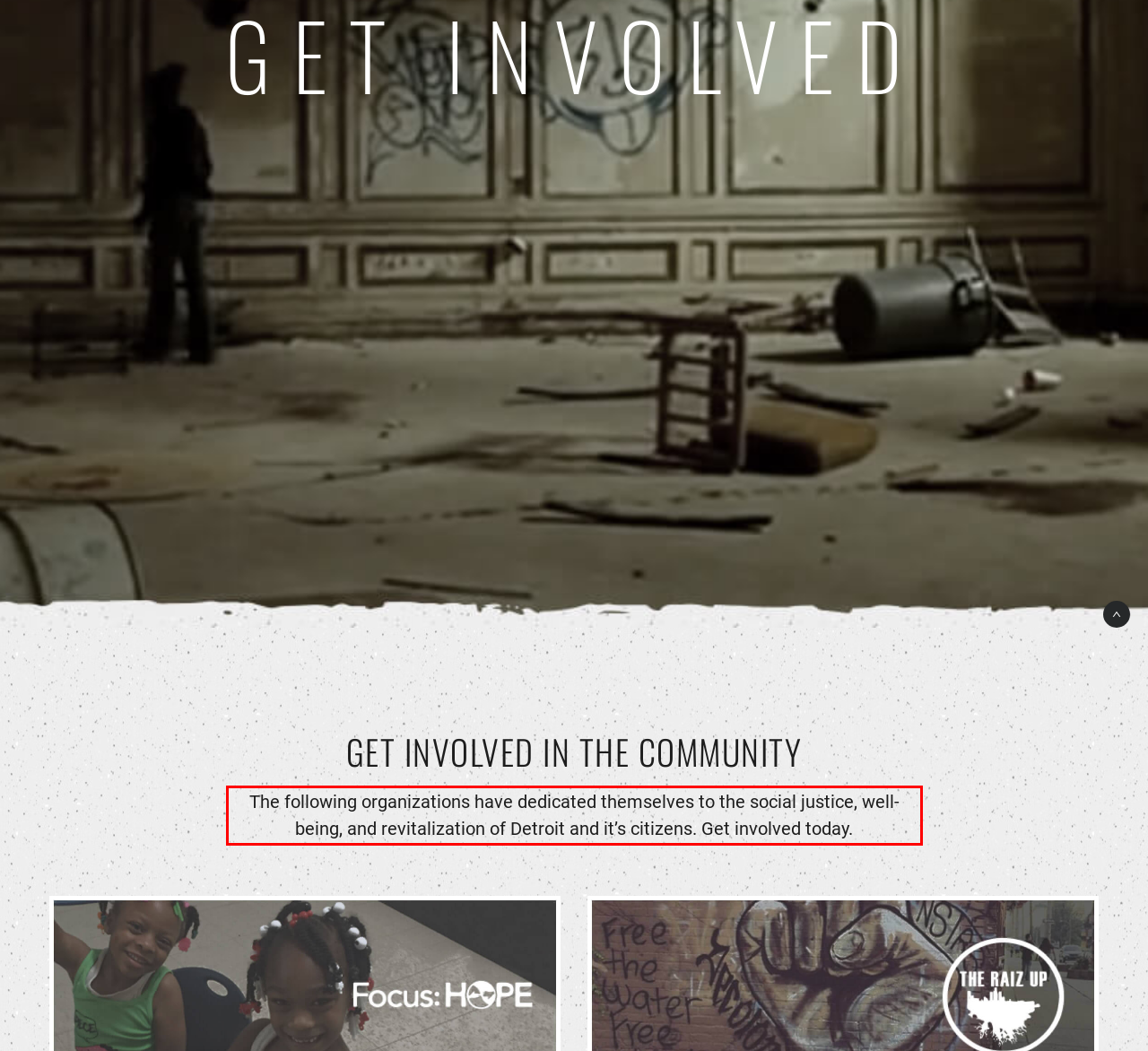There is a screenshot of a webpage with a red bounding box around a UI element. Please use OCR to extract the text within the red bounding box.

The following organizations have dedicated themselves to the social justice, well-being, and revitalization of Detroit and it’s citizens. Get involved today.